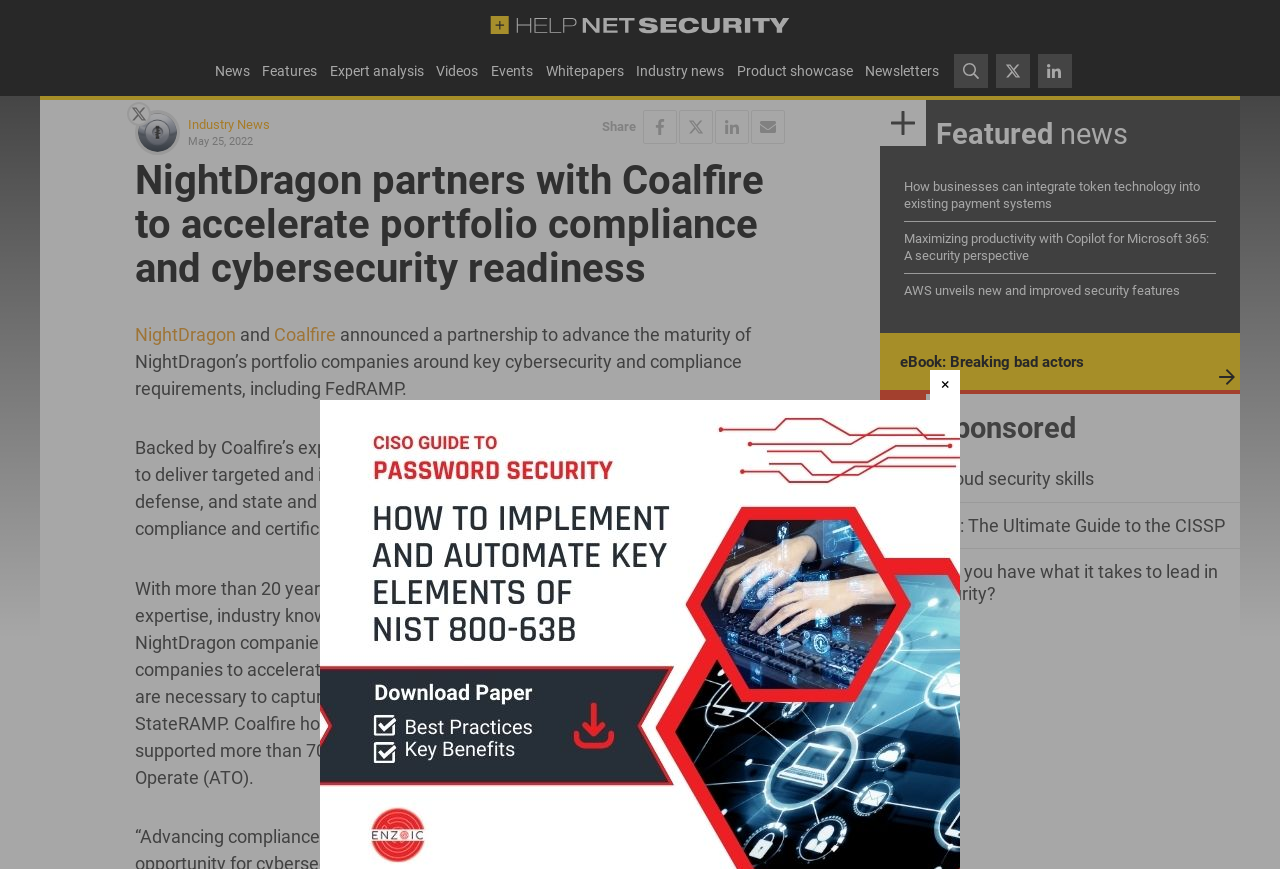What are the main categories of news on this website?
Please provide a detailed and comprehensive answer to the question.

I found the answer by examining the links at the top of the webpage, which include 'News', 'Features', 'Expert analysis', 'Videos', 'Events', 'Whitepapers', 'Industry news', 'Product showcase', and 'Newsletters'. These links appear to be the main categories of news on this website.